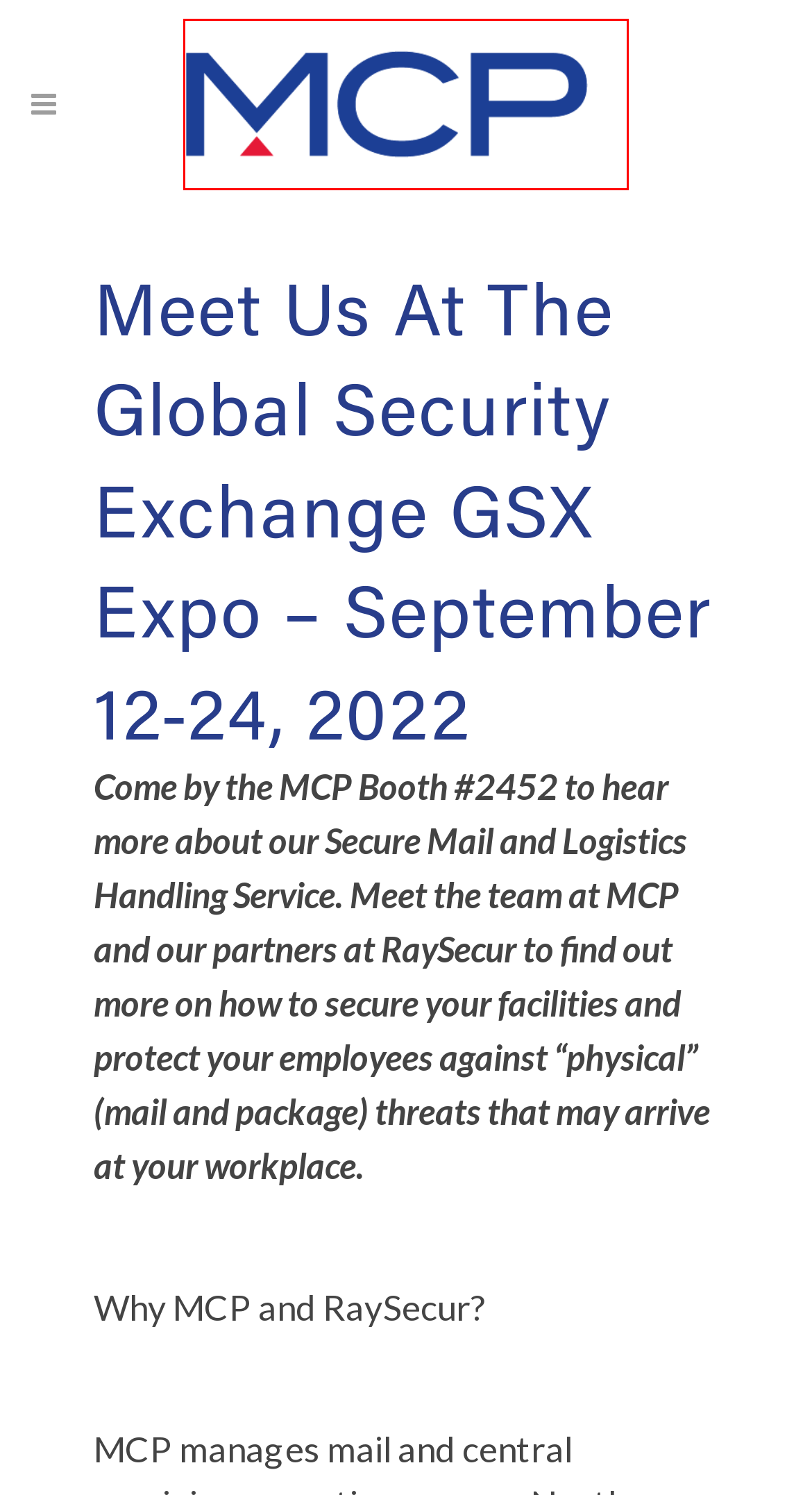Review the screenshot of a webpage that includes a red bounding box. Choose the most suitable webpage description that matches the new webpage after clicking the element within the red bounding box. Here are the candidates:
A. Terms and Conditions - MCP
B. Technology Enabled Services - MCP
C. Workplace Solutions - Office Management Services - MCP
D. About Our Company - MCP
E. Contact Us - MCP
F. Privacy Policy - MCP
G. Customer Experiences - MCP
H. Enterprise BPO Services - Business Process Outsourcing Companies - MCP

H